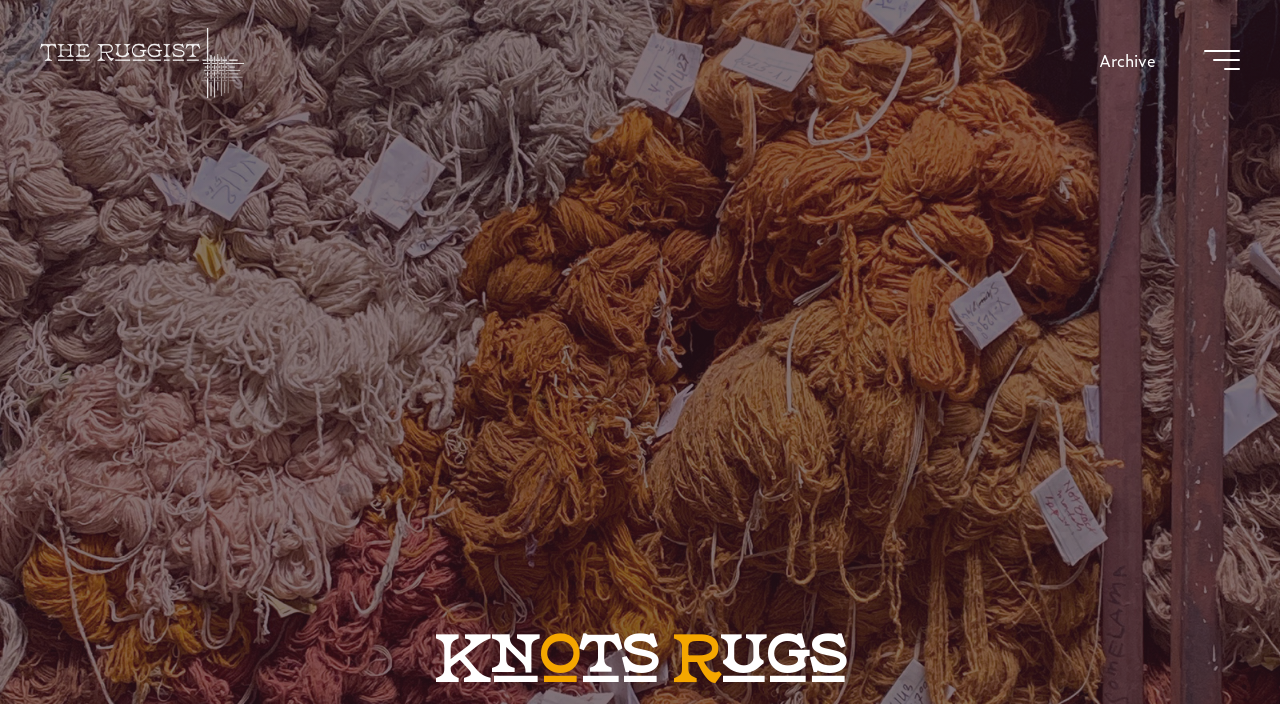Please answer the following query using a single word or phrase: 
What is the purpose of the button on the top-right corner?

Unknown